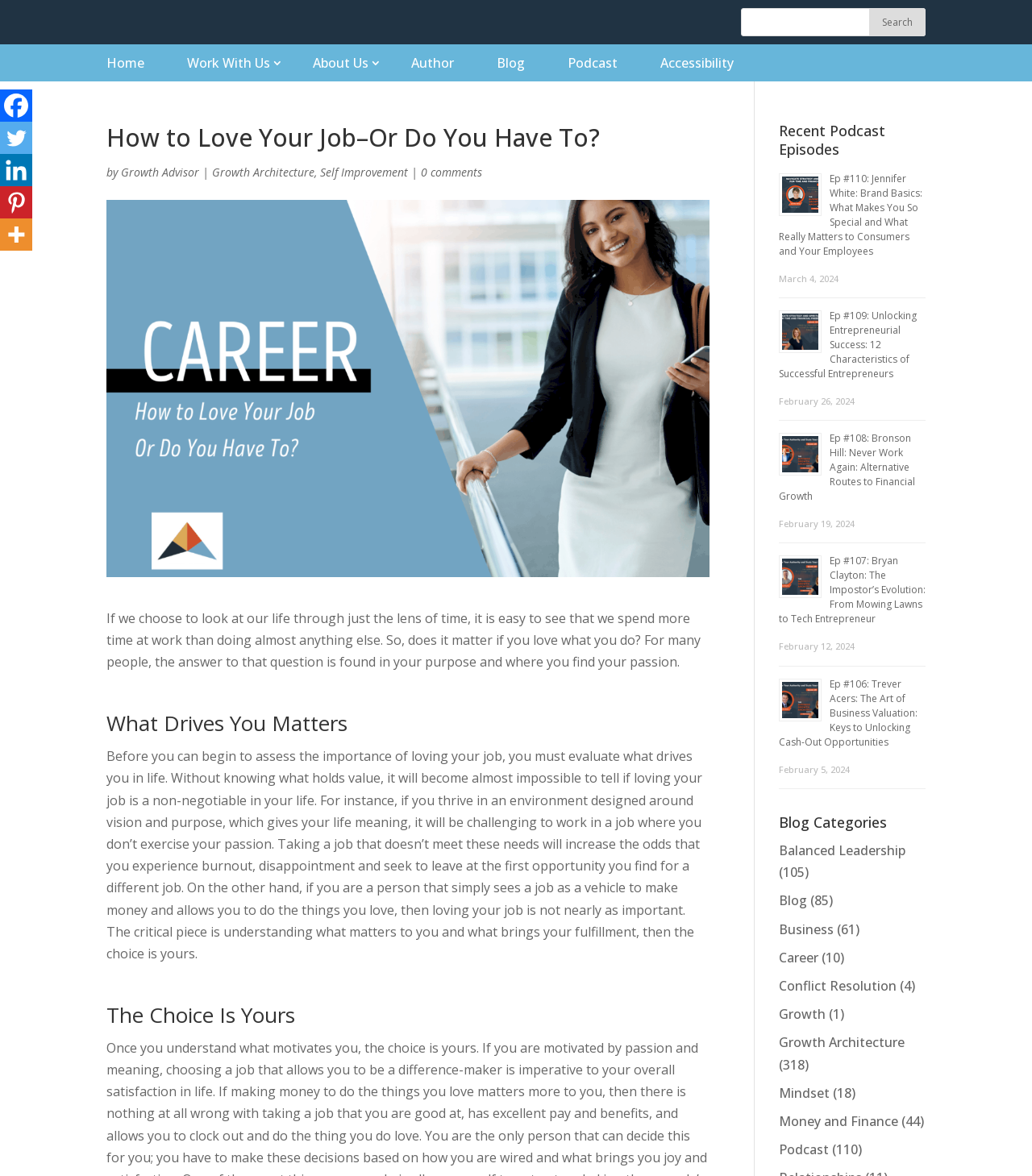Can you identify the bounding box coordinates of the clickable region needed to carry out this instruction: 'Go to Home page'? The coordinates should be four float numbers within the range of 0 to 1, stated as [left, top, right, bottom].

[0.103, 0.046, 0.14, 0.061]